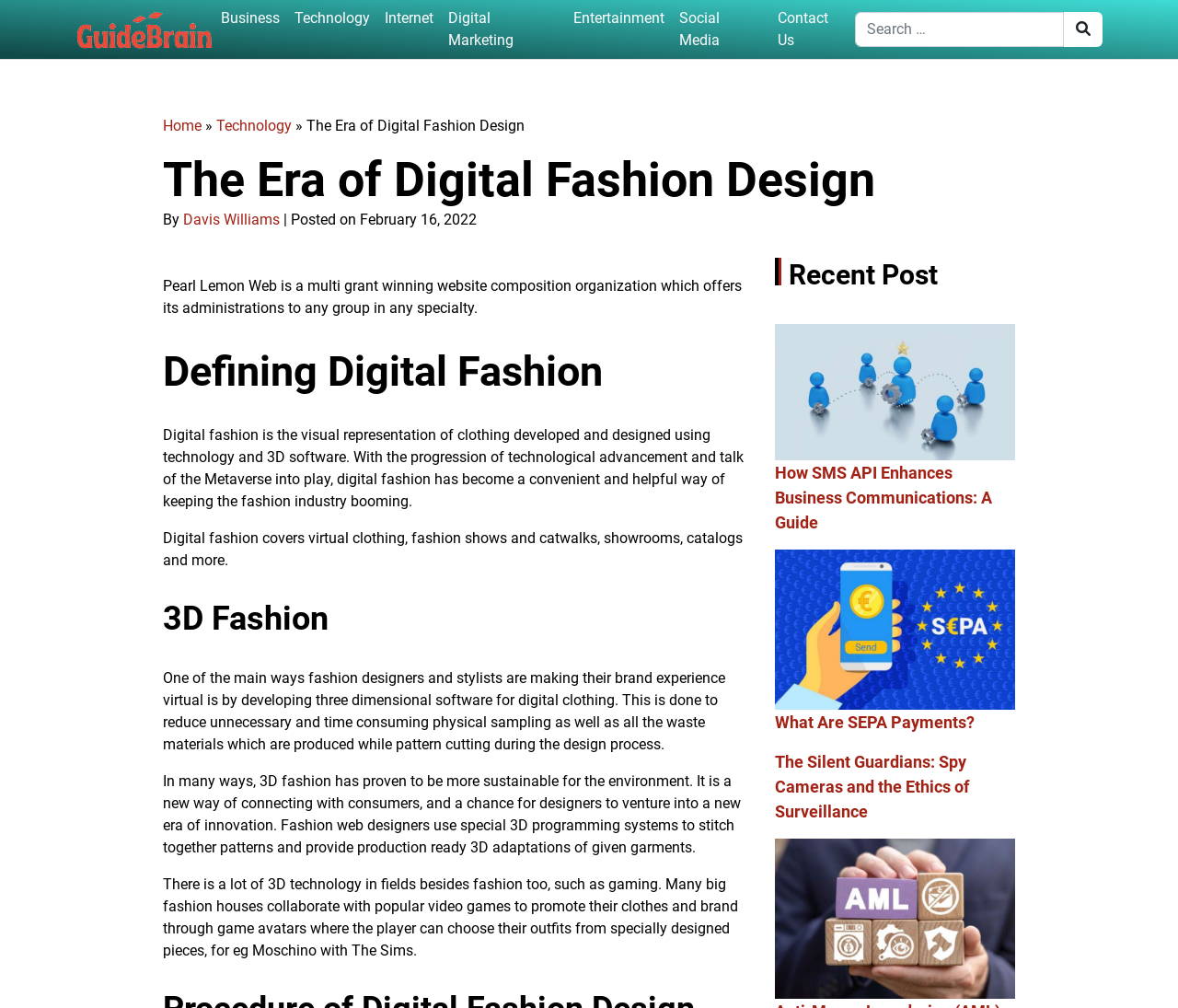Determine the bounding box coordinates of the section to be clicked to follow the instruction: "Read the introduction of the tallest boxer in history". The coordinates should be given as four float numbers between 0 and 1, formatted as [left, top, right, bottom].

None